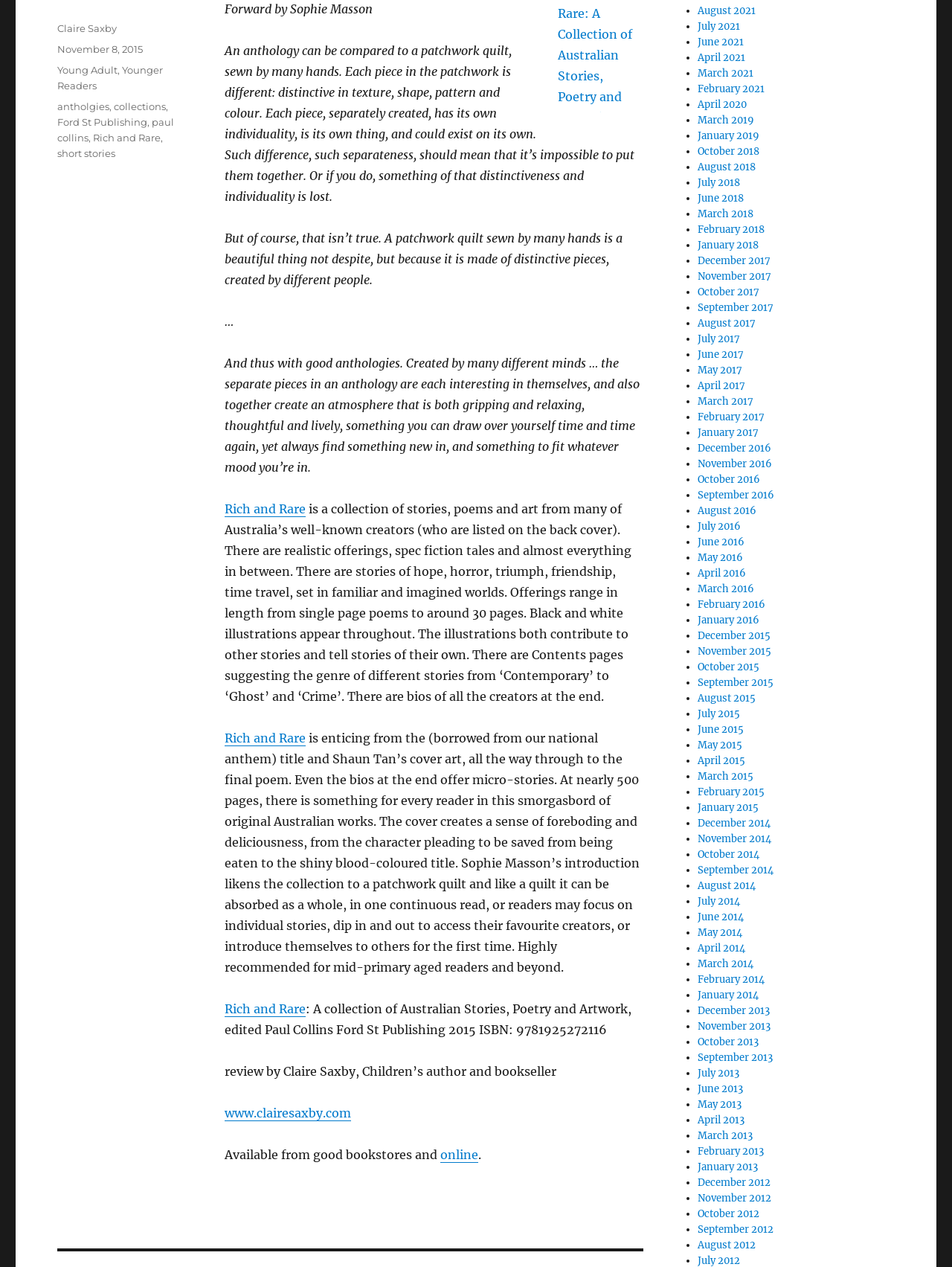What is the theme of the book?
Answer with a single word or phrase by referring to the visual content.

Australian stories, poetry, and art